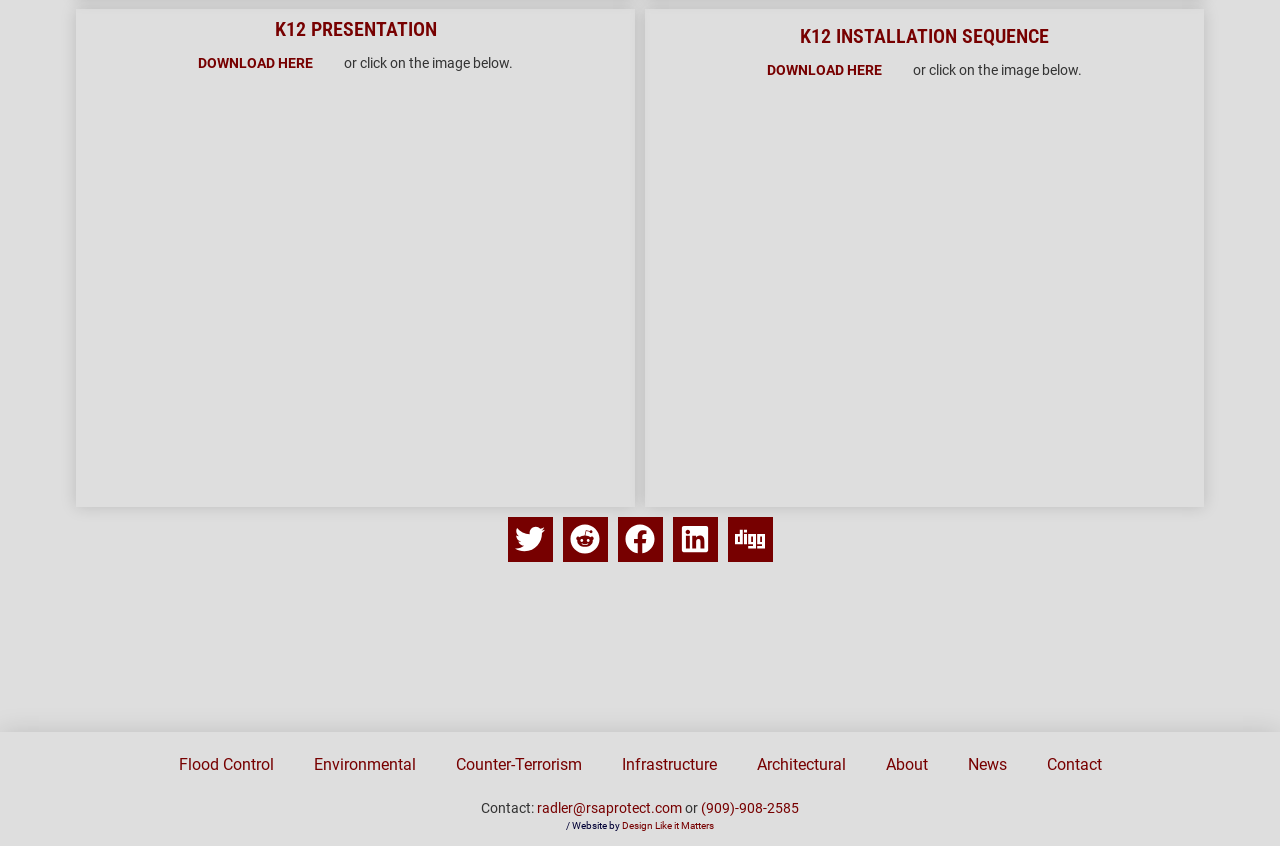Please specify the bounding box coordinates for the clickable region that will help you carry out the instruction: "Visit Flood Control page".

[0.124, 0.877, 0.229, 0.931]